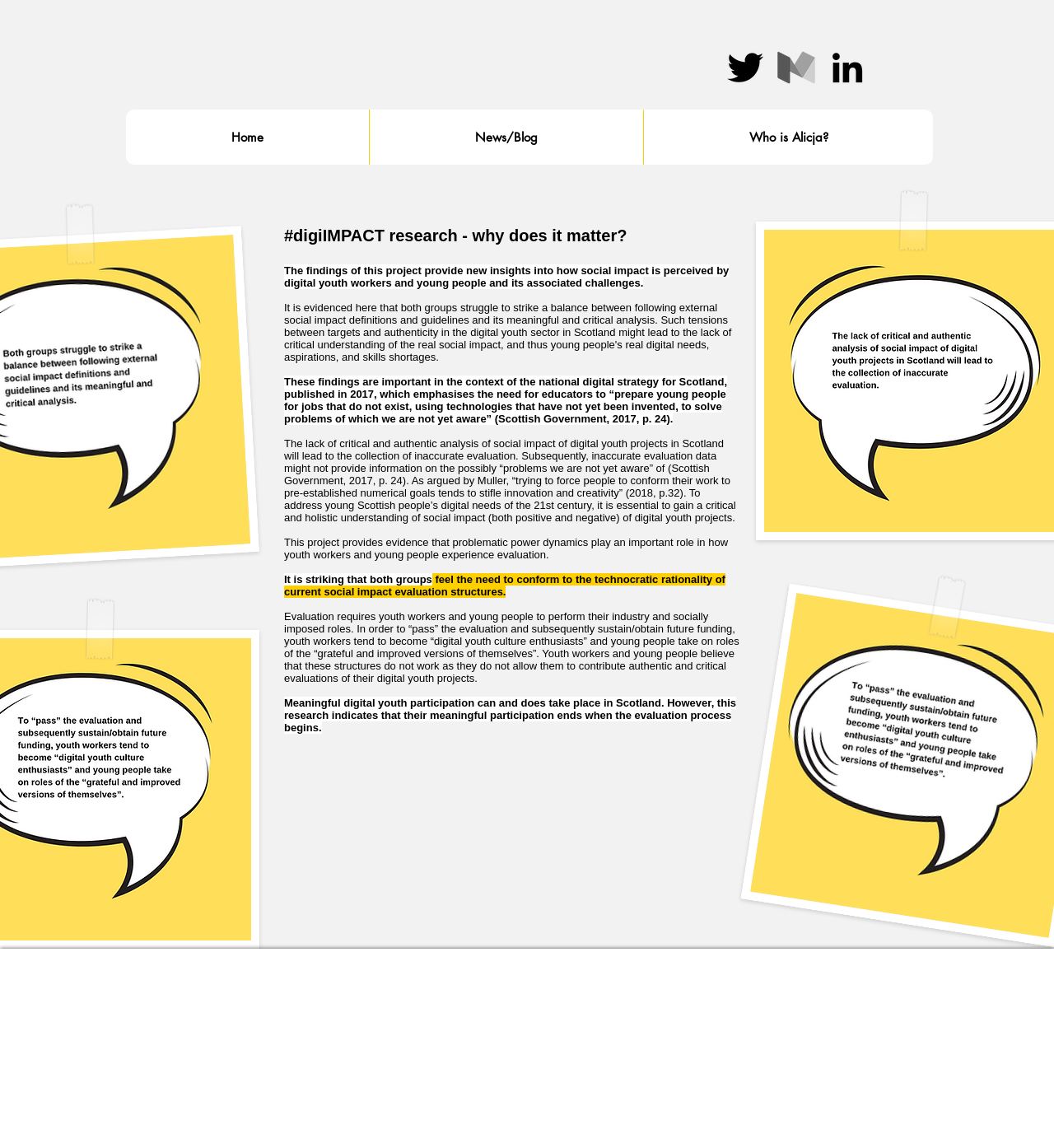What is the purpose of the #digiIMPACT research?
Based on the image content, provide your answer in one word or a short phrase.

To provide new insights